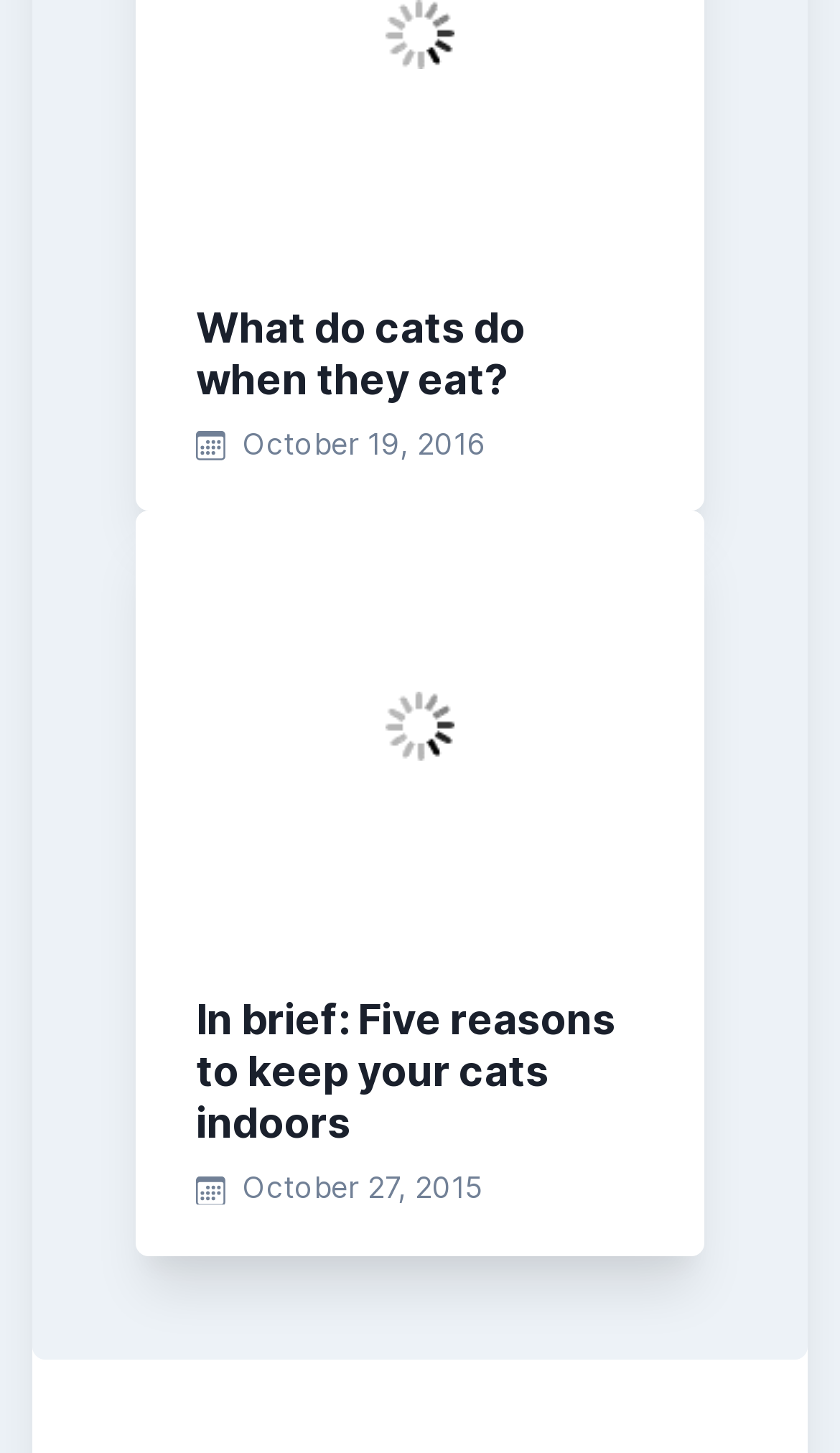Based on the image, provide a detailed and complete answer to the question: 
What is the theme of the second article?

The second article has a heading 'In brief: Five reasons to keep your cats indoors', indicating that the theme of the article is related to keeping cats indoors.